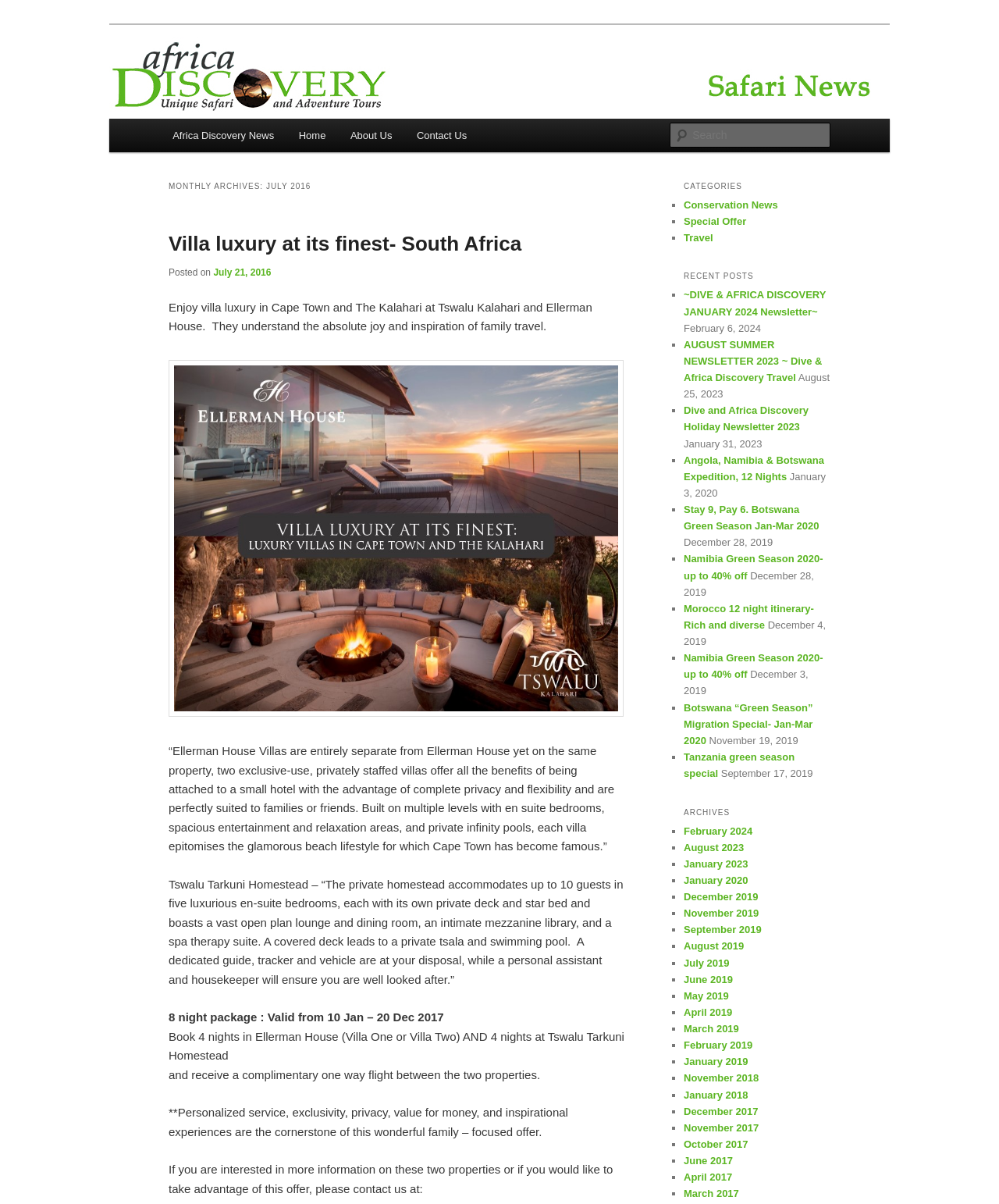Locate the bounding box coordinates of the clickable part needed for the task: "View FREE CS2 CHEATS".

None